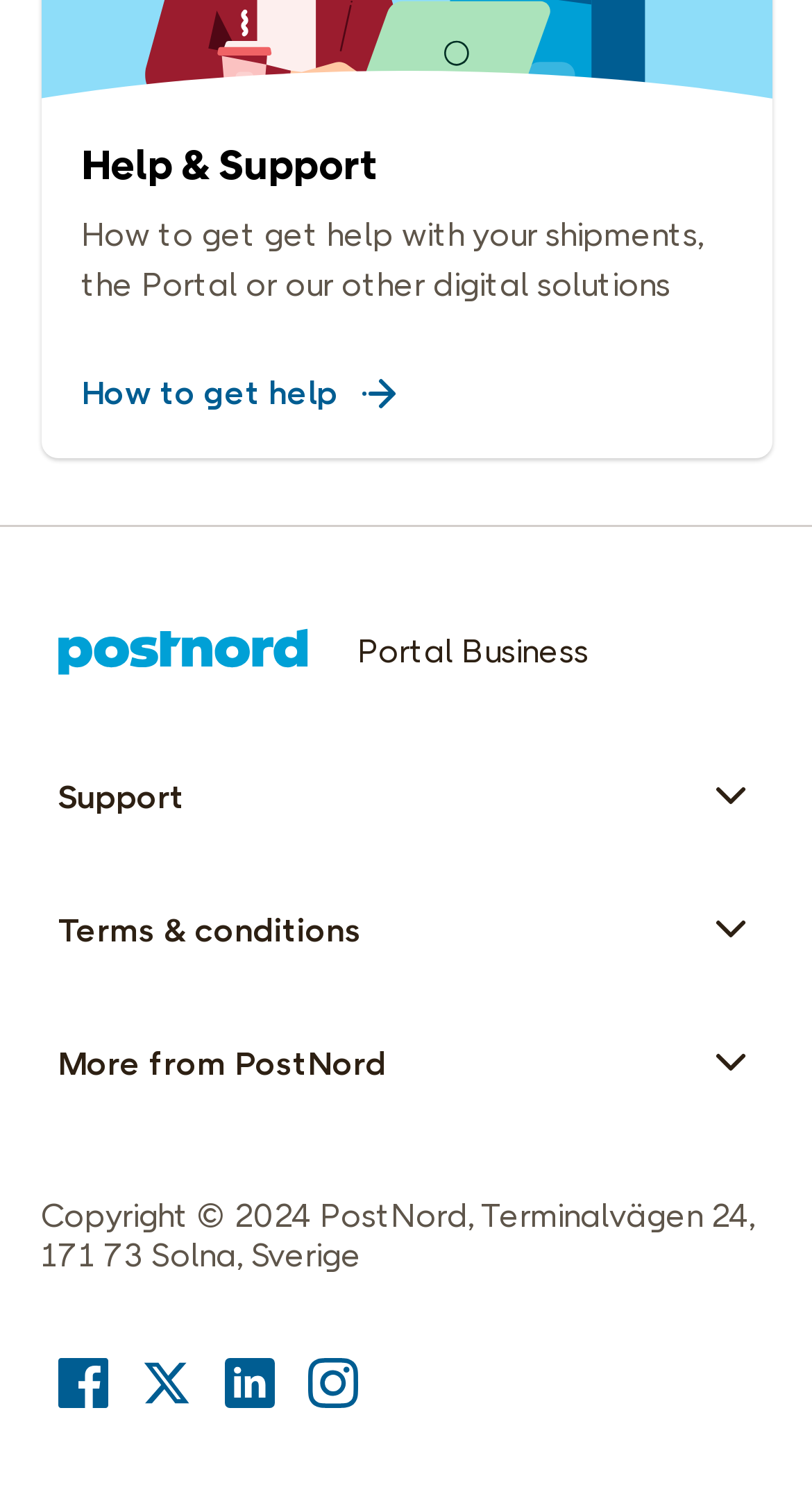What are the social media platforms listed at the bottom?
Using the image as a reference, give an elaborate response to the question.

The social media platforms listed at the bottom of the page are Facebook, Twitter, LinkedIn, and Instagram, as indicated by the link elements with corresponding image icons.